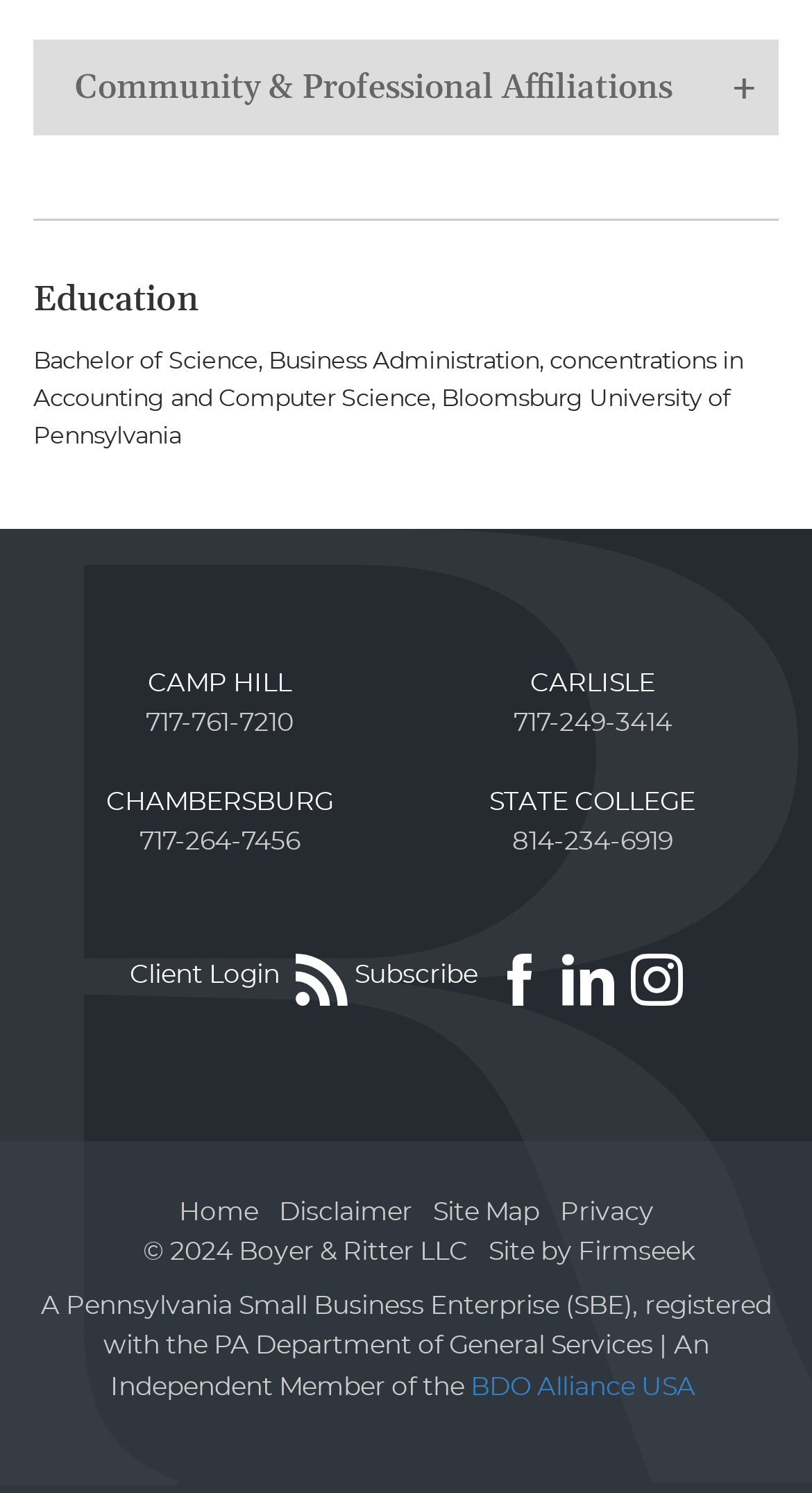Determine the coordinates of the bounding box for the clickable area needed to execute this instruction: "Call CAMP HILL office".

[0.182, 0.449, 0.359, 0.465]